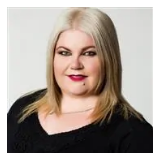Describe in detail everything you see in the image.

The image features Jo Andreacchio, a director whose professional journey is highlighted alongside her striking appearance. With long, straight blonde hair and bold makeup accentuating her features, Jo presents a confident and charismatic image. She is adorned in a black top, which complements her look, and her slightly posed expression conveys a sense of poise and professionalism. Jo's image serves as a visual representation of her work in the creative industry, inspiring those who see it to connect with her professional endeavors.